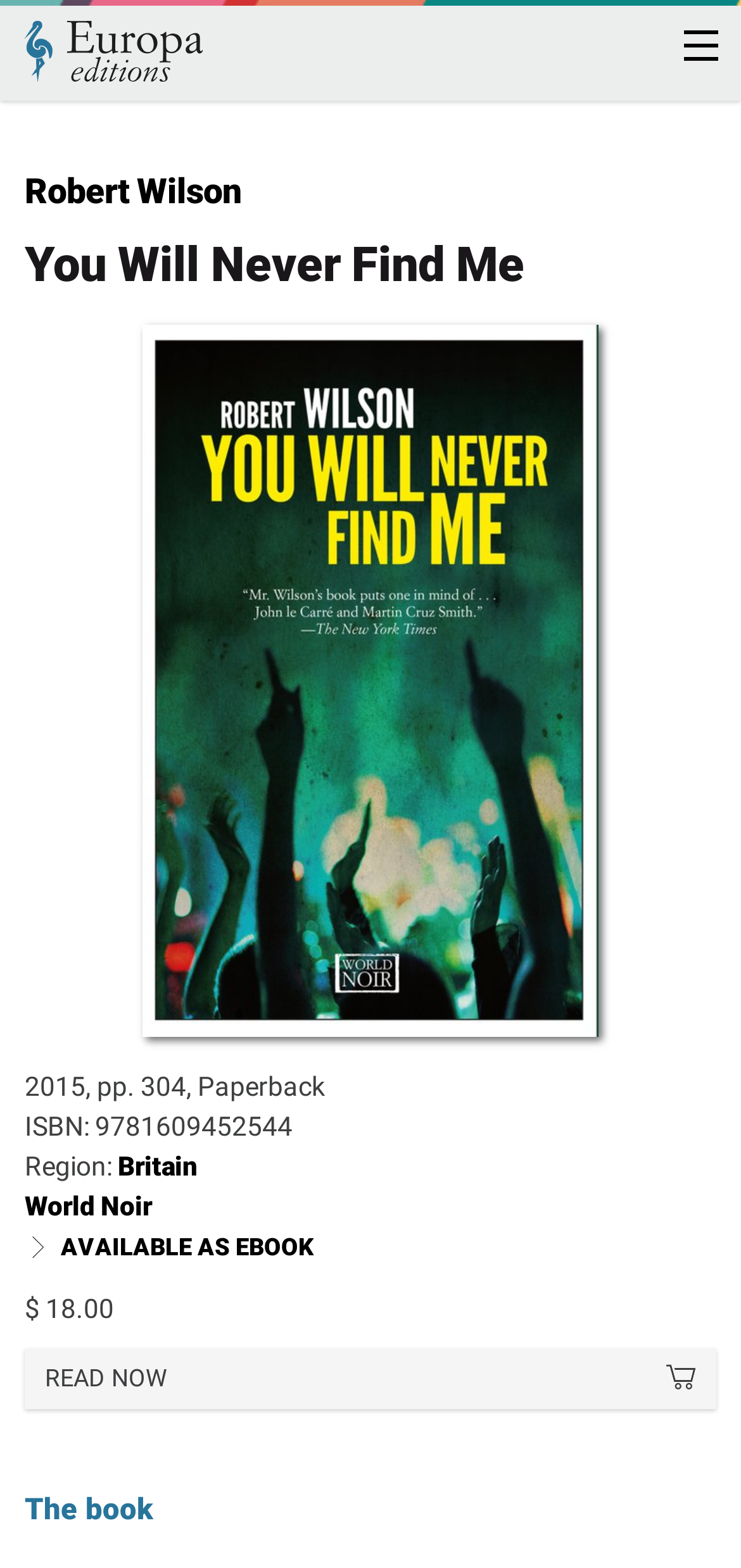Locate the bounding box coordinates of the clickable region necessary to complete the following instruction: "Read about Robert Wilson". Provide the coordinates in the format of four float numbers between 0 and 1, i.e., [left, top, right, bottom].

[0.034, 0.109, 0.326, 0.134]